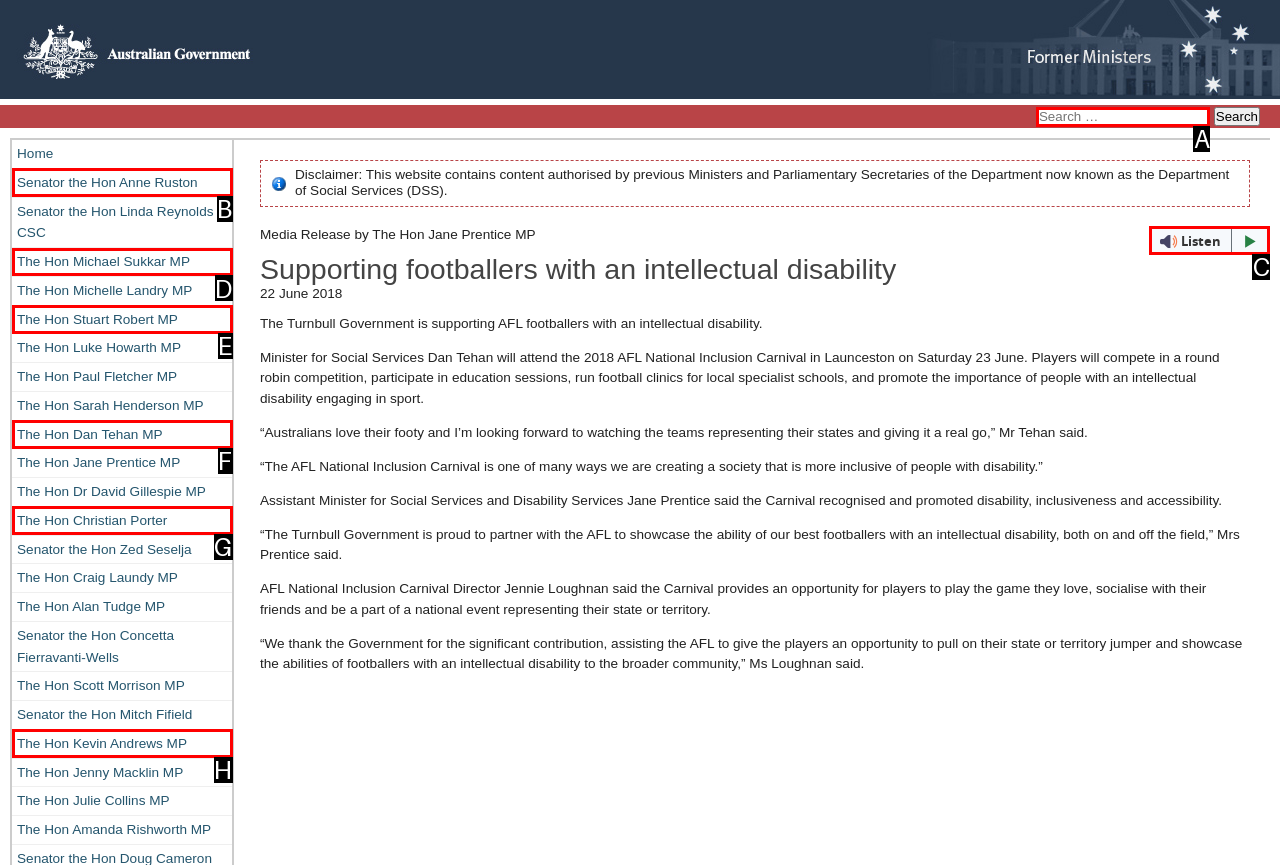Decide which letter you need to select to fulfill the task: Listen to the webpage with webReader
Answer with the letter that matches the correct option directly.

C